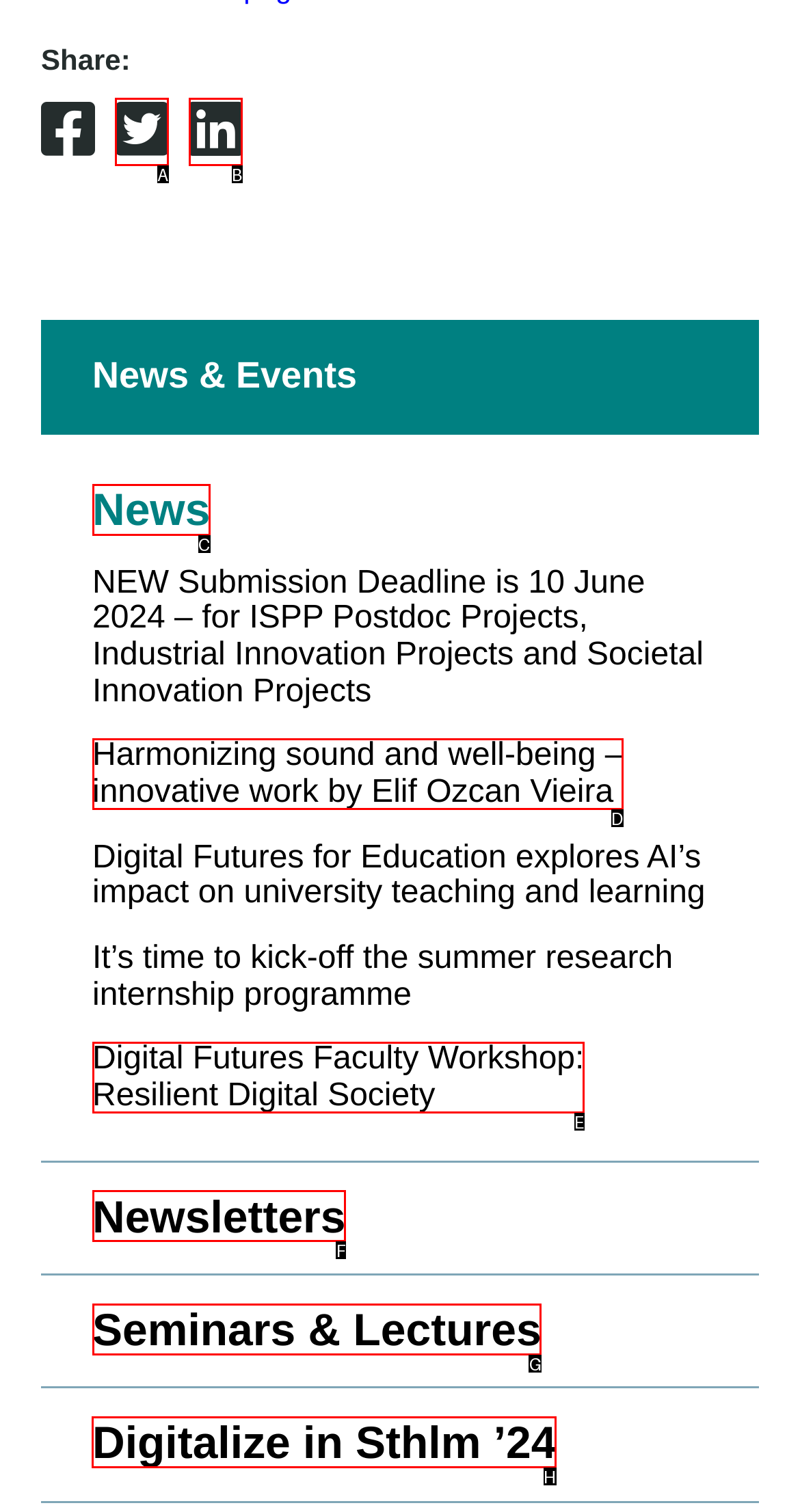Choose the UI element you need to click to carry out the task: Explore Digitalize in Sthlm ’24.
Respond with the corresponding option's letter.

H